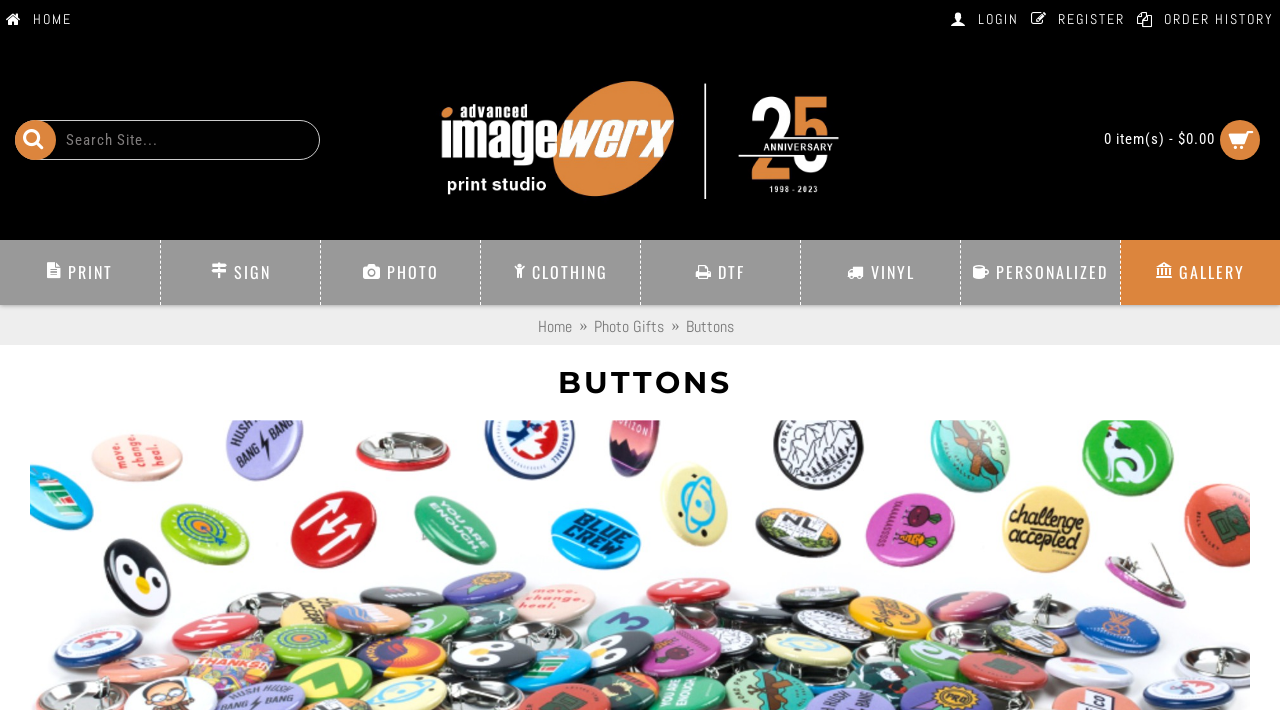Please identify the bounding box coordinates of the region to click in order to complete the task: "Login to the account". The coordinates must be four float numbers between 0 and 1, specified as [left, top, right, bottom].

[0.738, 0.0, 0.801, 0.056]